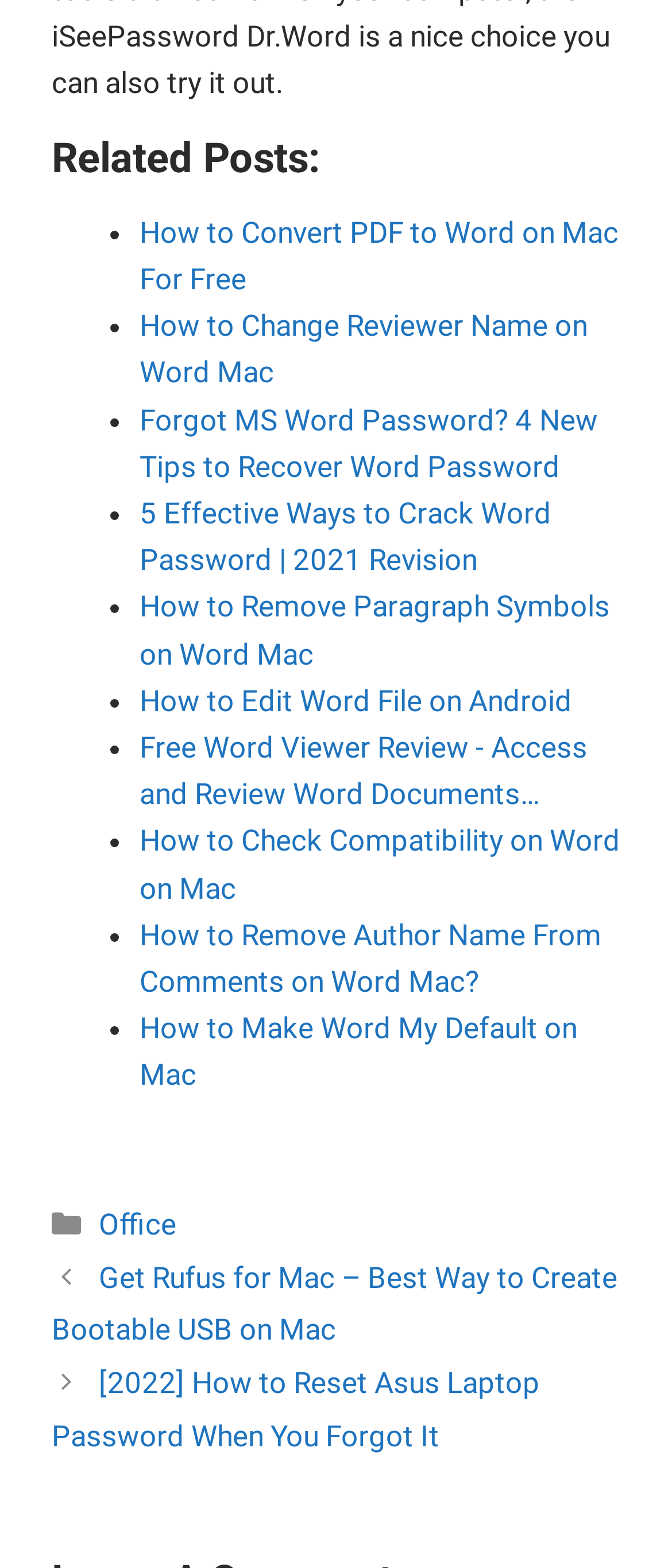What is the purpose of the list markers?
Examine the screenshot and reply with a single word or phrase.

To indicate bullet points